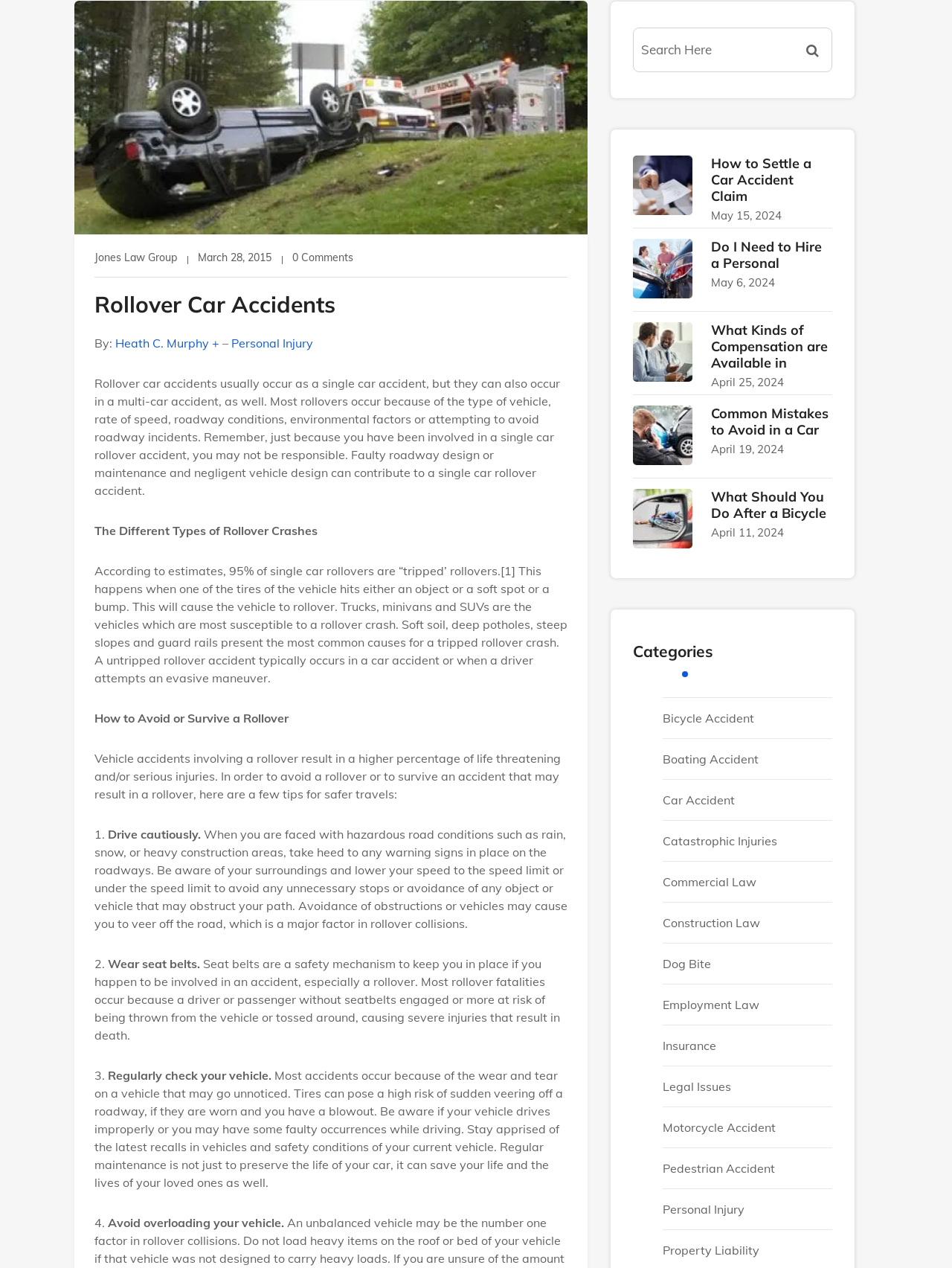Determine the bounding box for the UI element described here: "Insurance".

[0.696, 0.819, 0.752, 0.831]